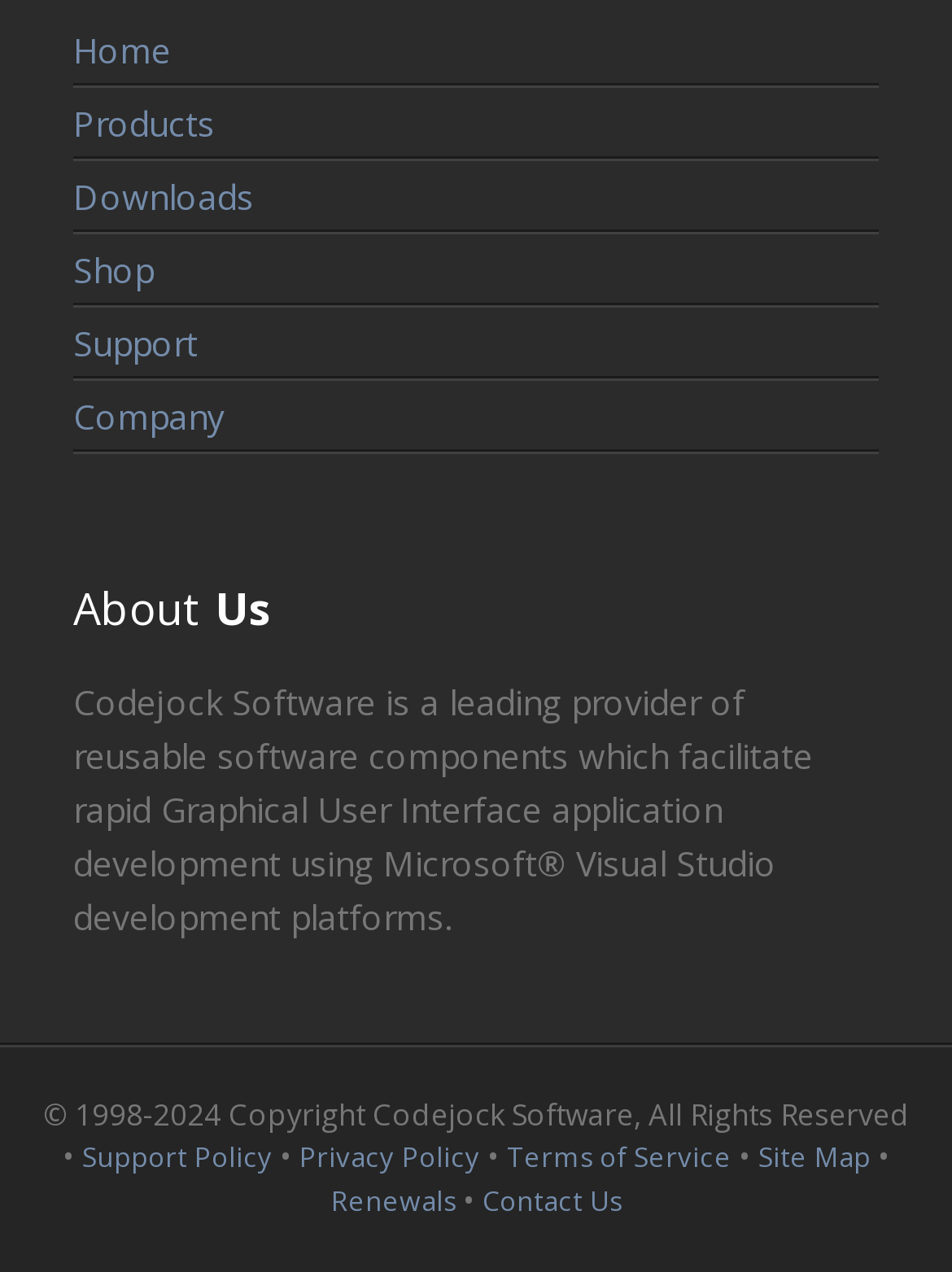Specify the bounding box coordinates of the element's area that should be clicked to execute the given instruction: "visit the shop". The coordinates should be four float numbers between 0 and 1, i.e., [left, top, right, bottom].

[0.077, 0.196, 0.923, 0.228]